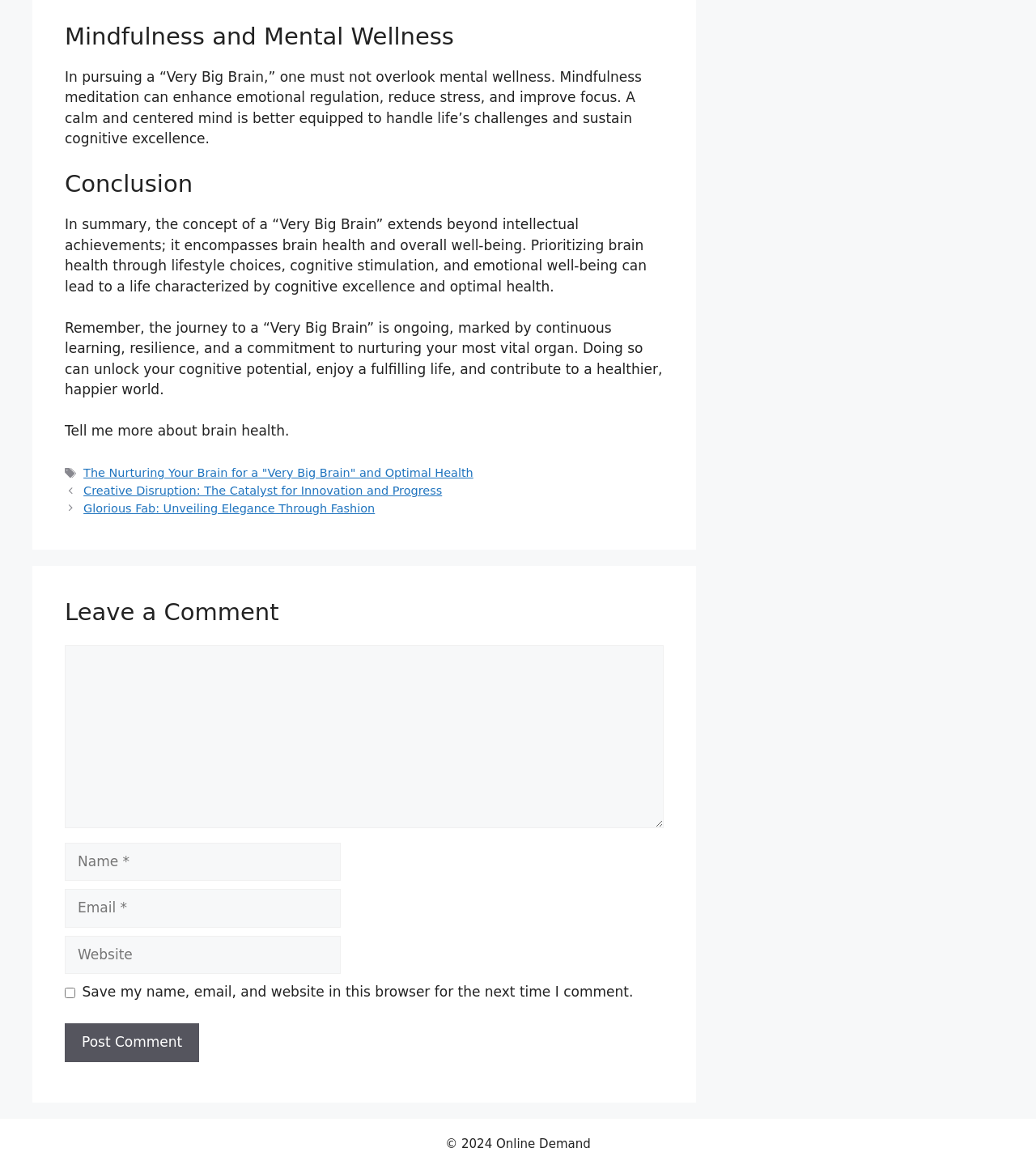What is the main topic of the article?
Based on the image, please offer an in-depth response to the question.

The main topic of the article can be determined by looking at the first heading element, which is 'Mindfulness and Mental Wellness'. This heading is located at the top of the page and sets the tone for the rest of the article.